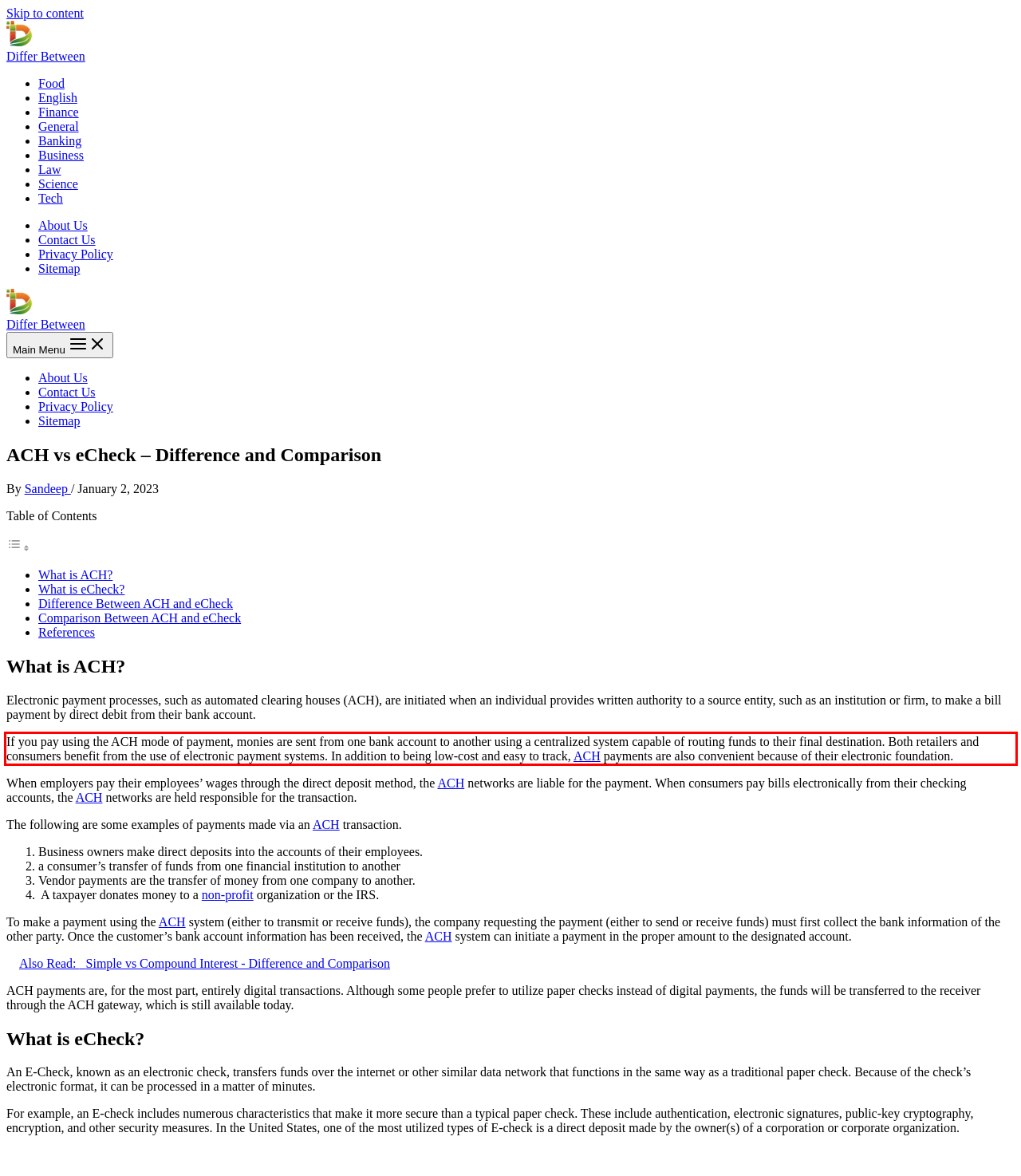Please take the screenshot of the webpage, find the red bounding box, and generate the text content that is within this red bounding box.

If you pay using the ACH mode of payment, monies are sent from one bank account to another using a centralized system capable of routing funds to their final destination. Both retailers and consumers benefit from the use of electronic payment systems. In addition to being low-cost and easy to track, ACH payments are also convenient because of their electronic foundation.